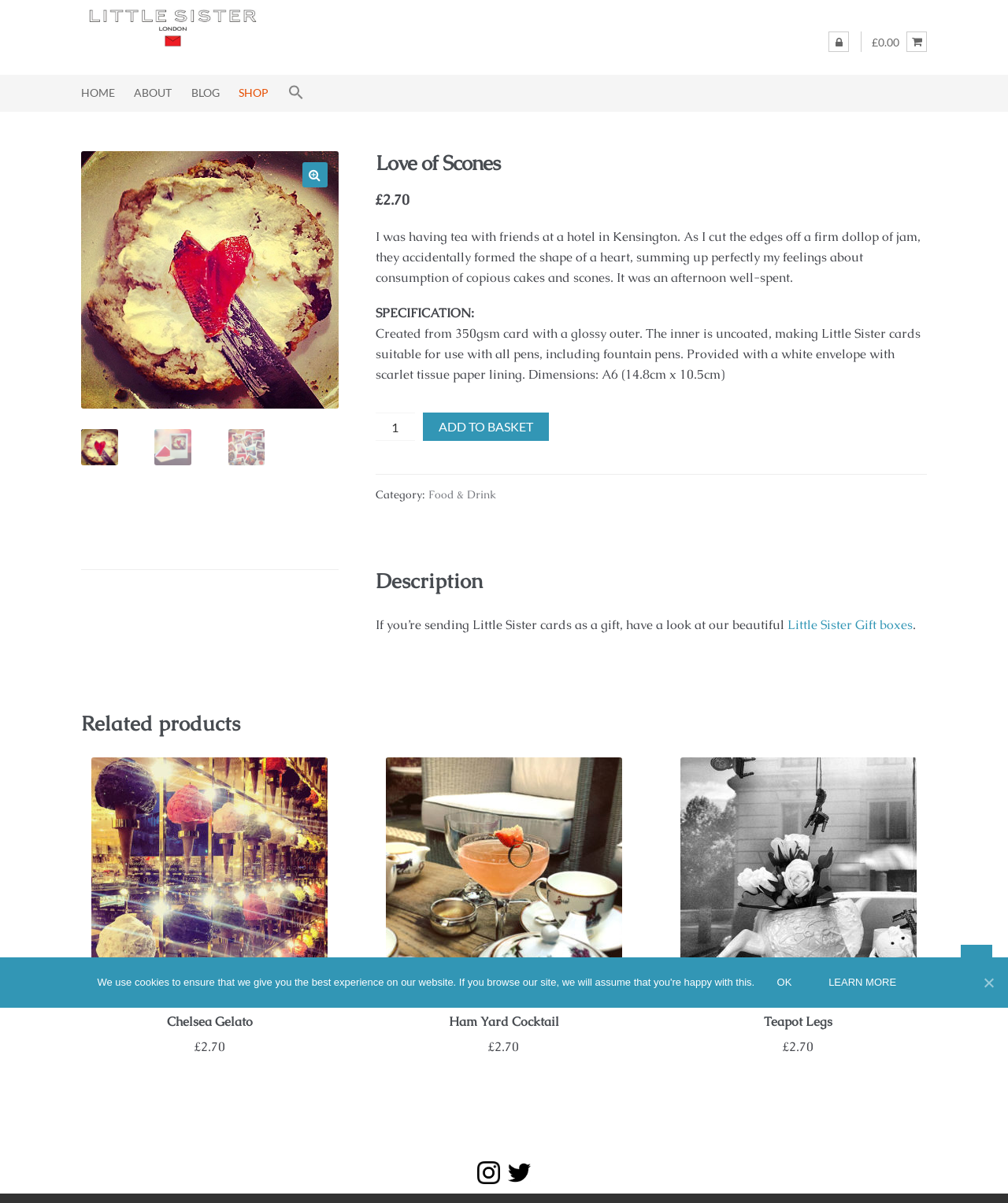How many related products are shown on the webpage?
Please provide an in-depth and detailed response to the question.

The number of related products shown on the webpage can be found by counting the number of links and images in the 'Related products' section, which are Chelsea Gelato, Ham Yard Cocktail, and Teapot Legs, totaling 3 related products.